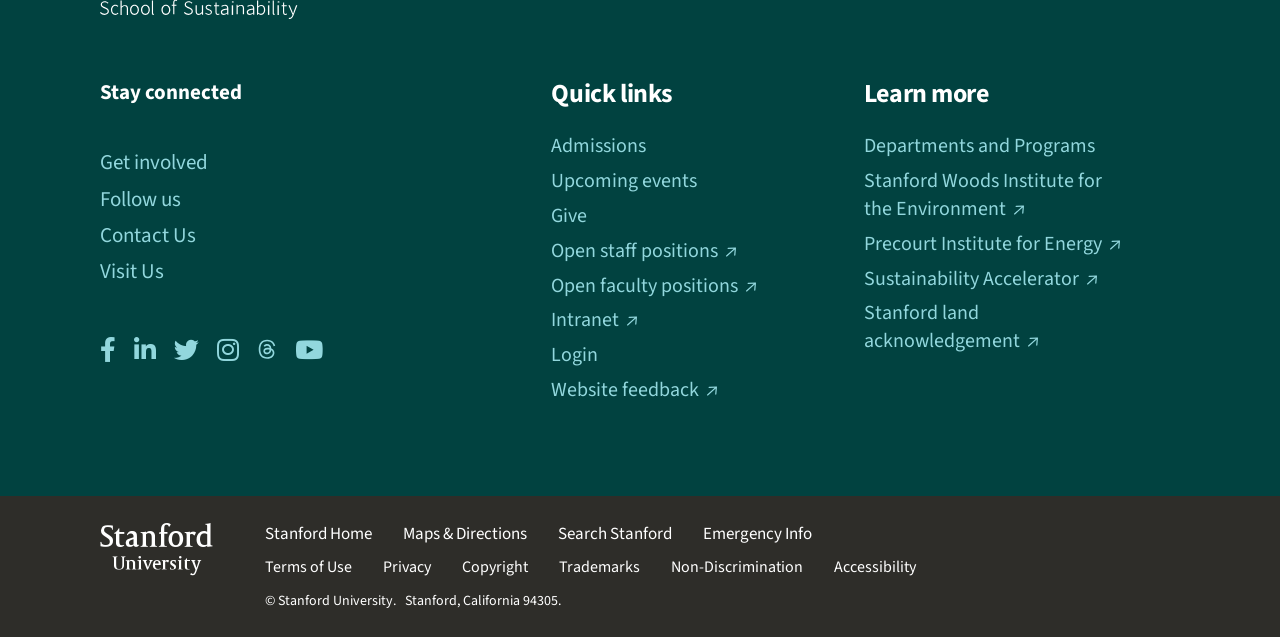Can you specify the bounding box coordinates for the region that should be clicked to fulfill this instruction: "Contact Us".

[0.078, 0.345, 0.153, 0.392]